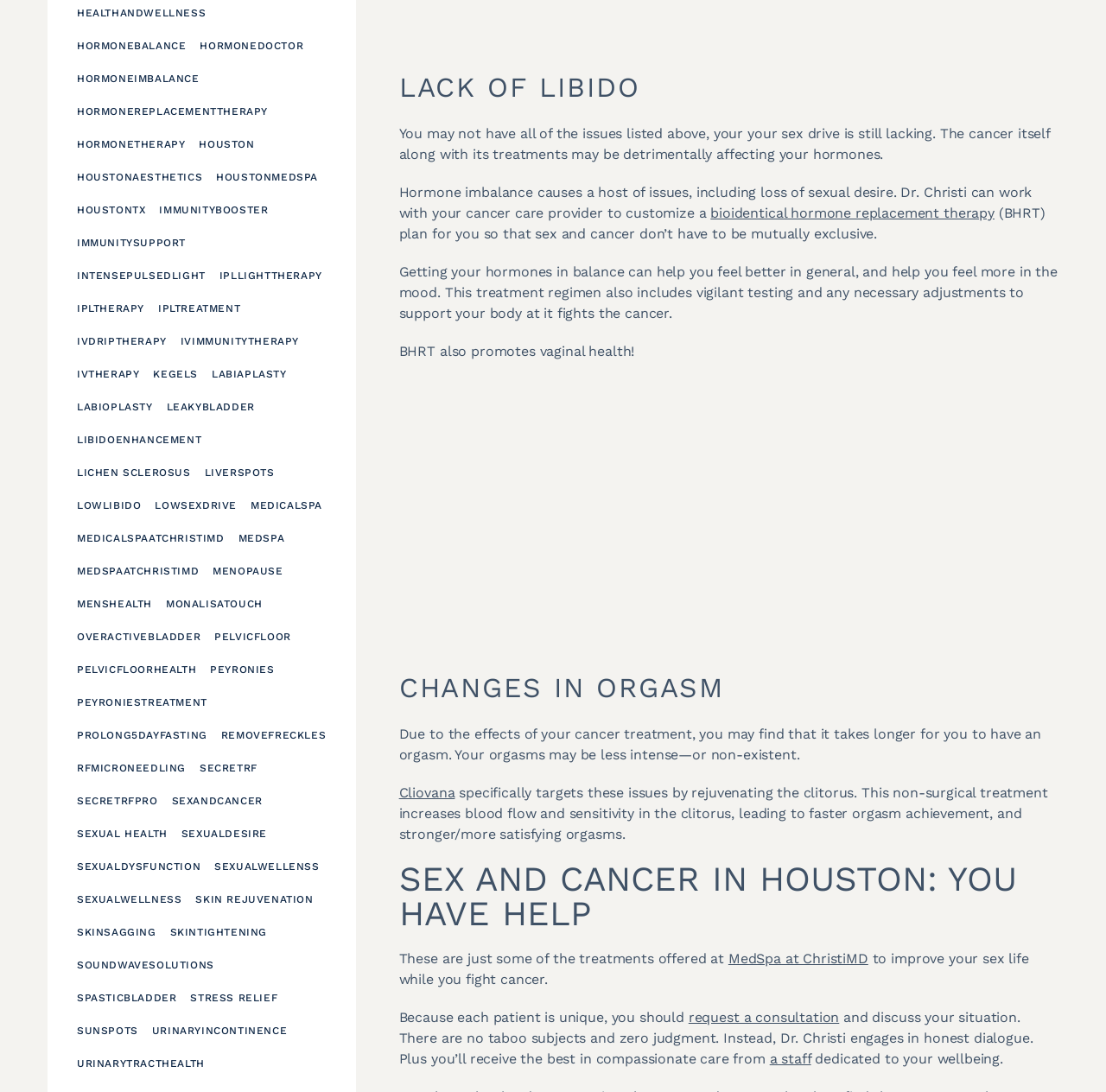Identify the bounding box coordinates necessary to click and complete the given instruction: "Learn about 'Cliovana' treatment".

[0.361, 0.719, 0.411, 0.734]